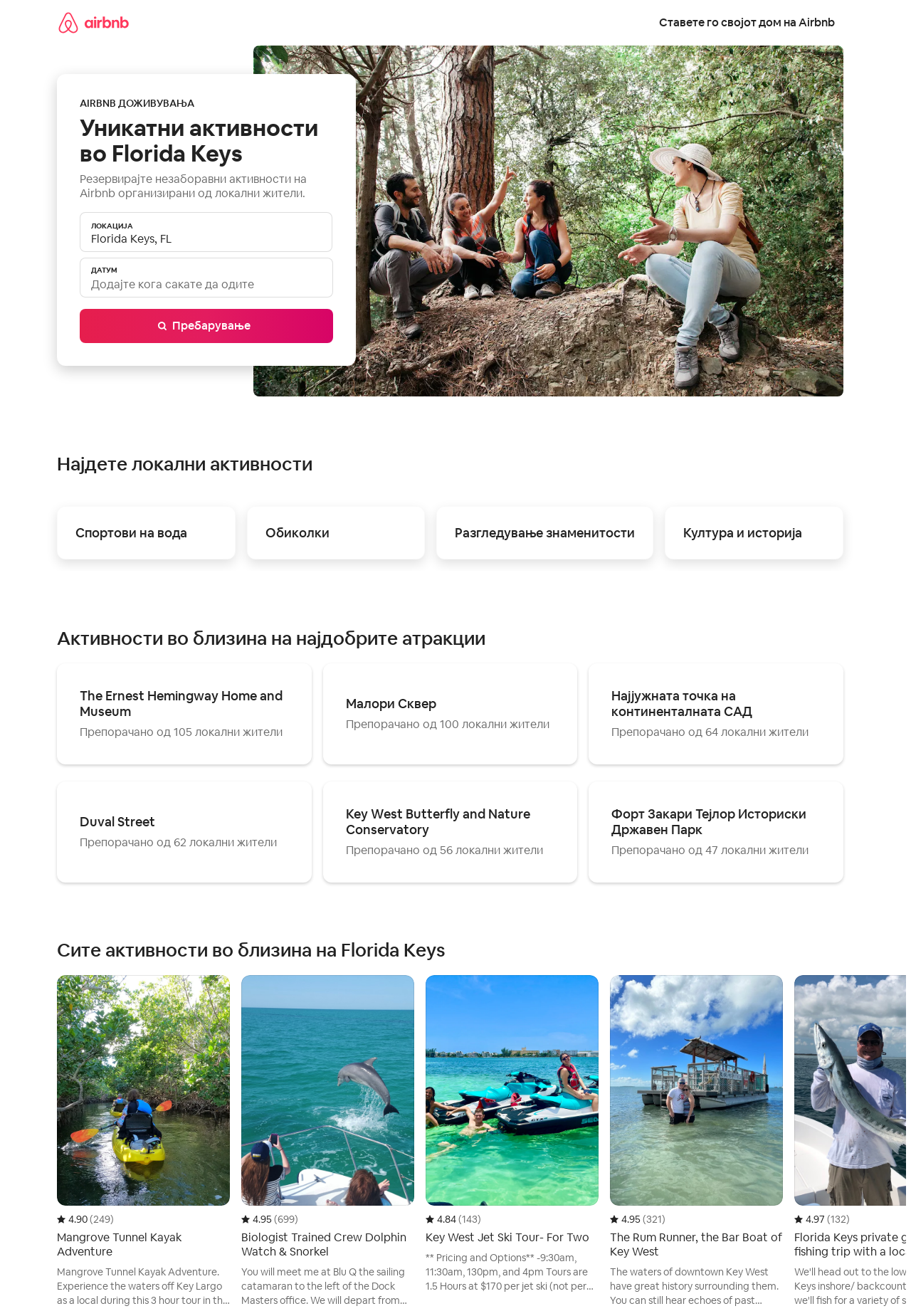Locate the bounding box coordinates for the element described below: "Обиколки". The coordinates must be four float values between 0 and 1, formatted as [left, top, right, bottom].

[0.272, 0.386, 0.466, 0.425]